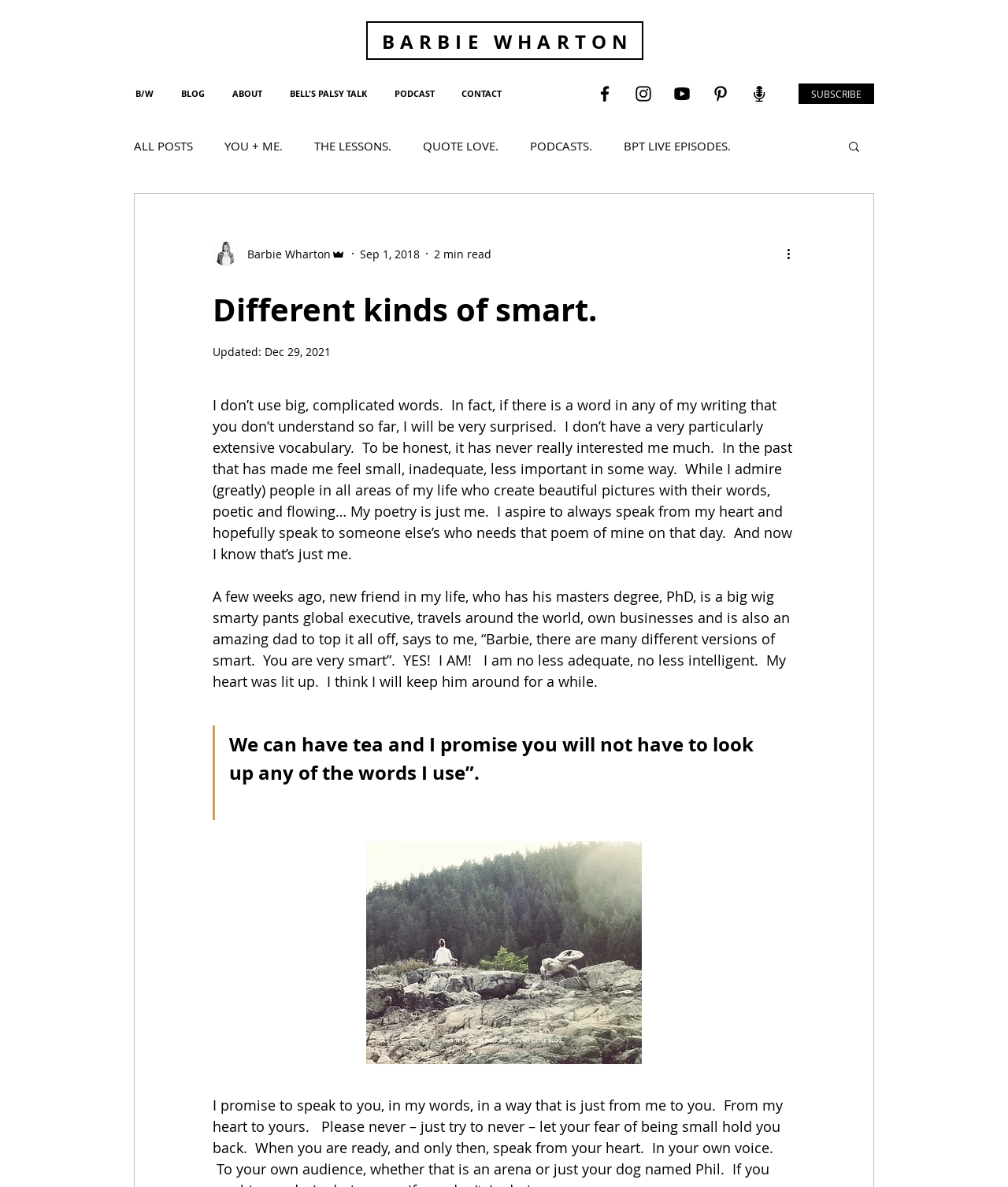Please determine the bounding box of the UI element that matches this description: BPT LIVE EPISODES.. The coordinates should be given as (top-left x, top-left y, bottom-right x, bottom-right y), with all values between 0 and 1.

[0.619, 0.116, 0.725, 0.129]